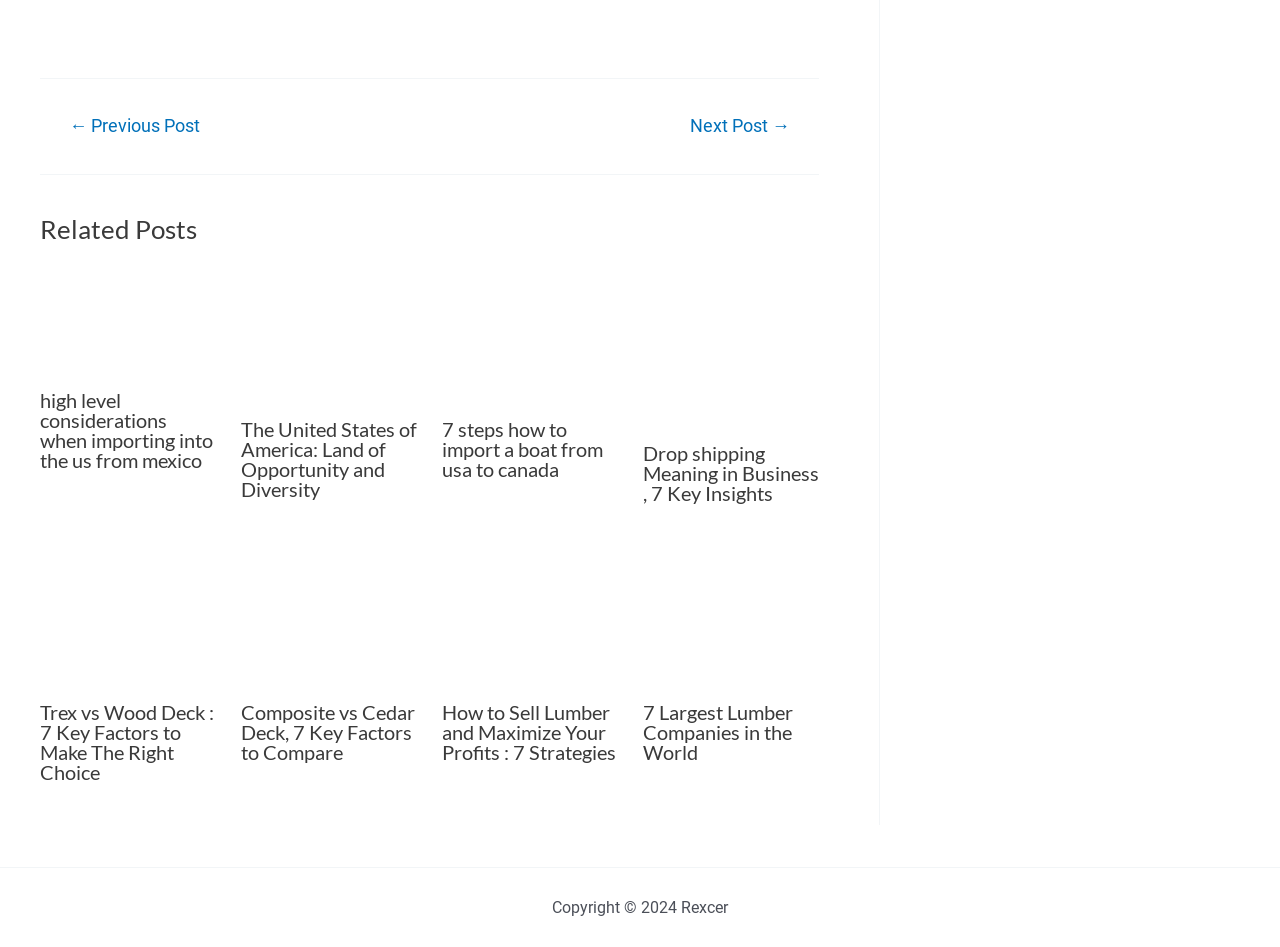Specify the bounding box coordinates (top-left x, top-left y, bottom-right x, bottom-right y) of the UI element in the screenshot that matches this description: ← Previous Post

[0.033, 0.124, 0.178, 0.143]